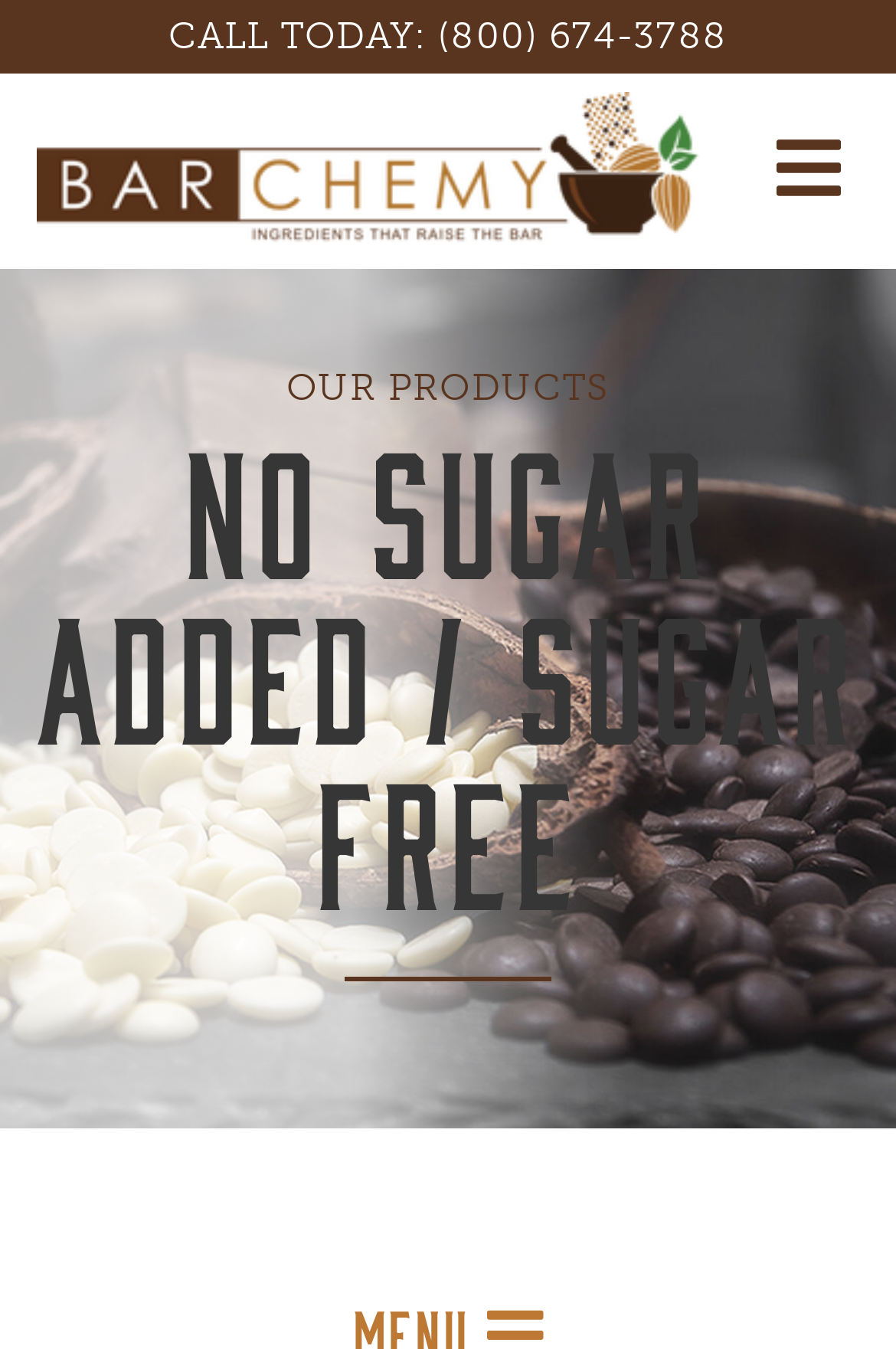From the image, can you give a detailed response to the question below:
What is the company name?

The company name is located in a link element with a bounding box of [0.0, 0.068, 0.743, 0.186], and it is also displayed as an image with a bounding box of [0.041, 0.068, 0.784, 0.186]. The company name is 'Barchemy'.